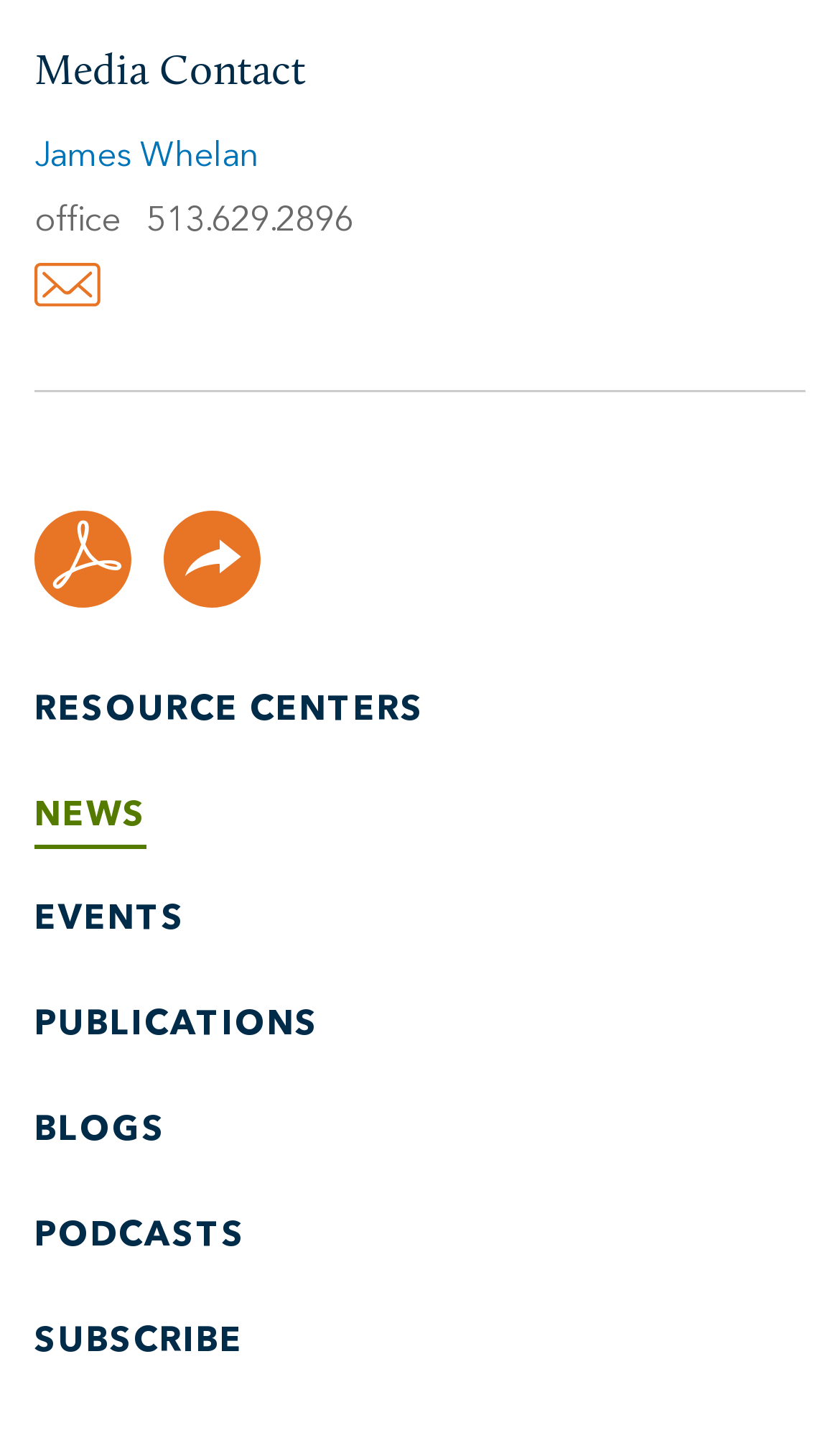Locate the bounding box coordinates of the area to click to fulfill this instruction: "Send an email". The bounding box should be presented as four float numbers between 0 and 1, in the order [left, top, right, bottom].

[0.041, 0.197, 0.121, 0.221]